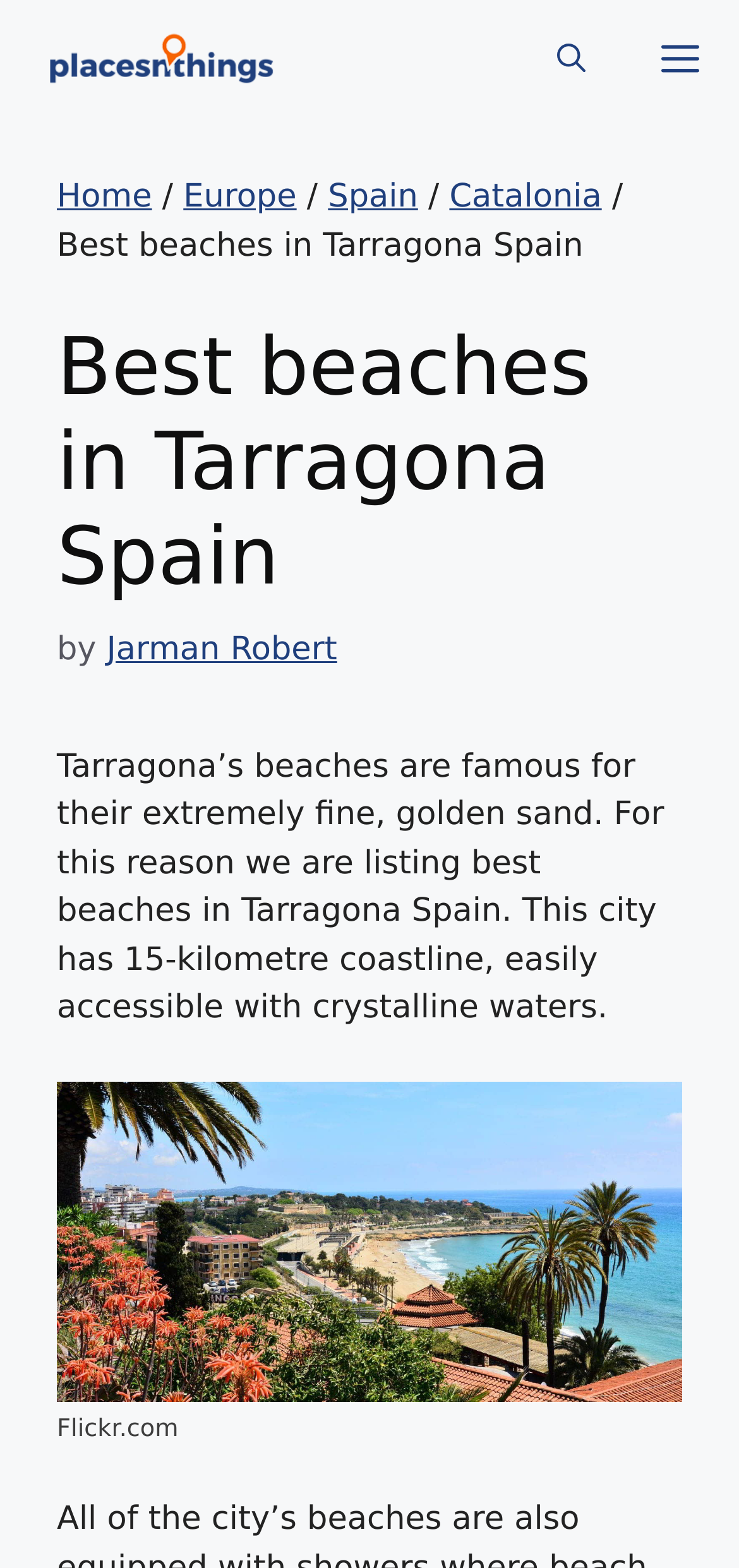Please find the bounding box coordinates (top-left x, top-left y, bottom-right x, bottom-right y) in the screenshot for the UI element described as follows: Menu

[0.844, 0.001, 0.997, 0.074]